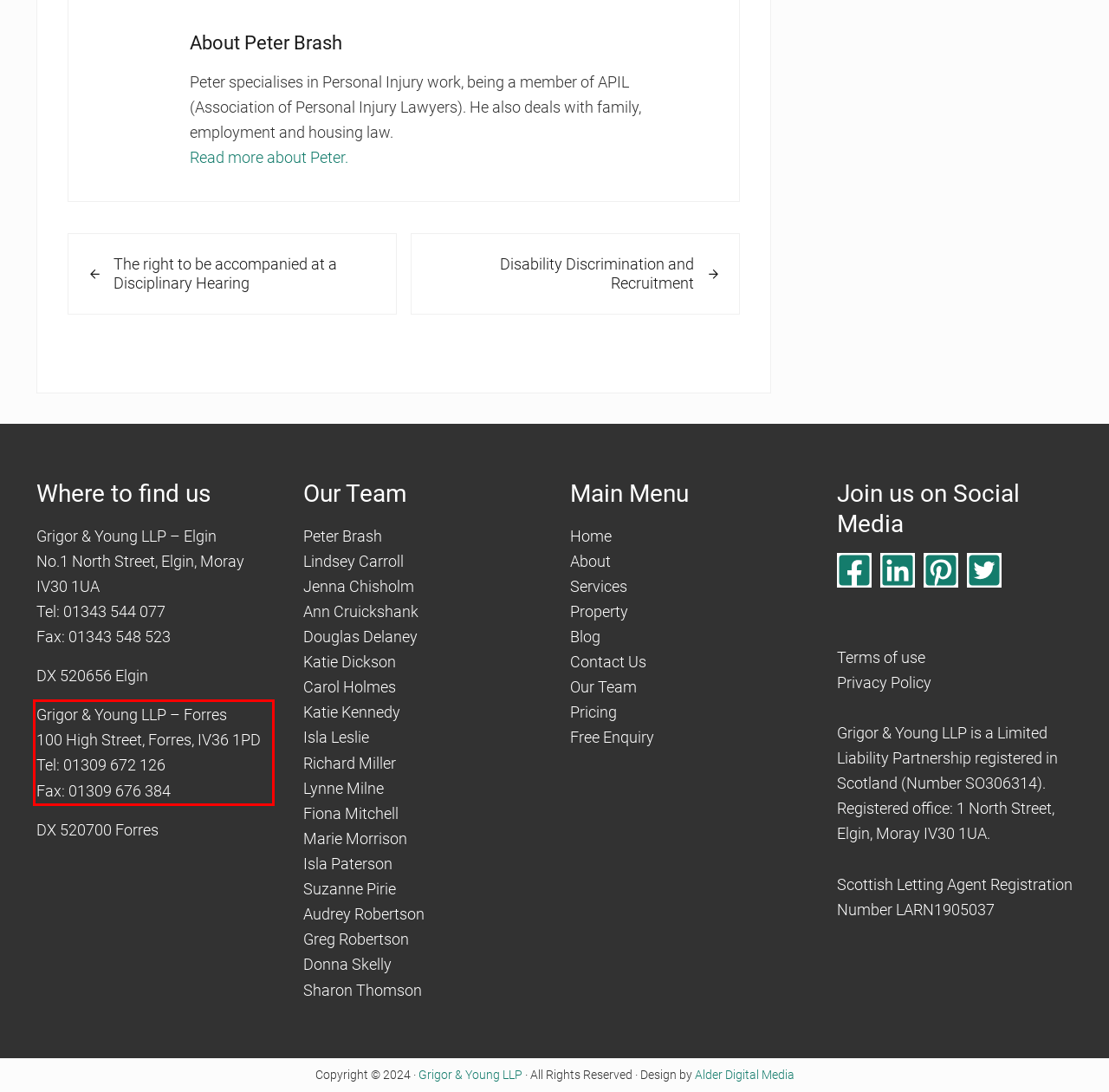Please look at the webpage screenshot and extract the text enclosed by the red bounding box.

Grigor & Young LLP – Forres 100 High Street, Forres, IV36 1PD Tel: 01309 672 126 Fax: 01309 676 384